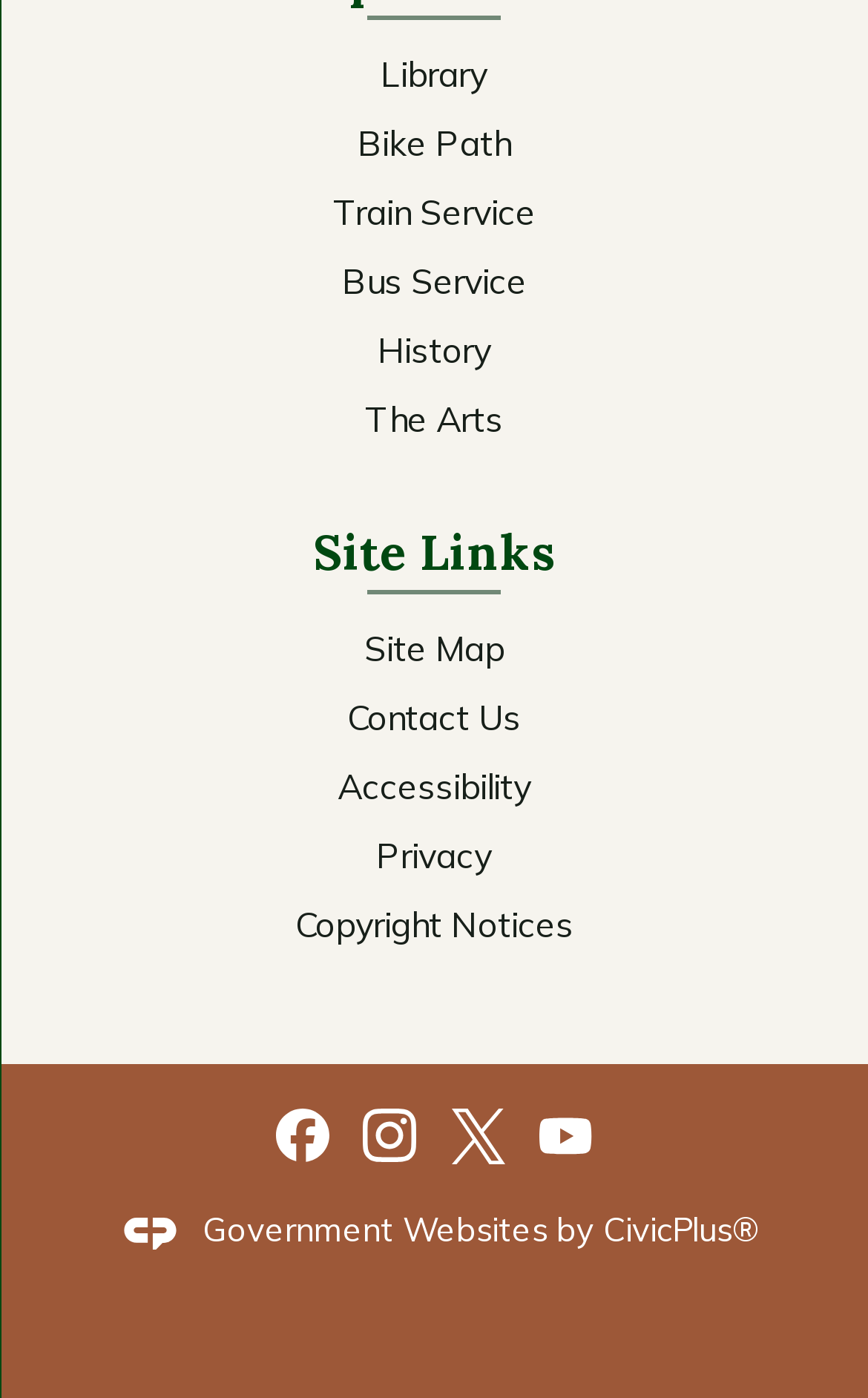Analyze the image and deliver a detailed answer to the question: What is the main category of the website?

Based on the overall structure and content of the webpage, it appears that the website is related to government services and information, although the specific government entity is not explicitly mentioned.